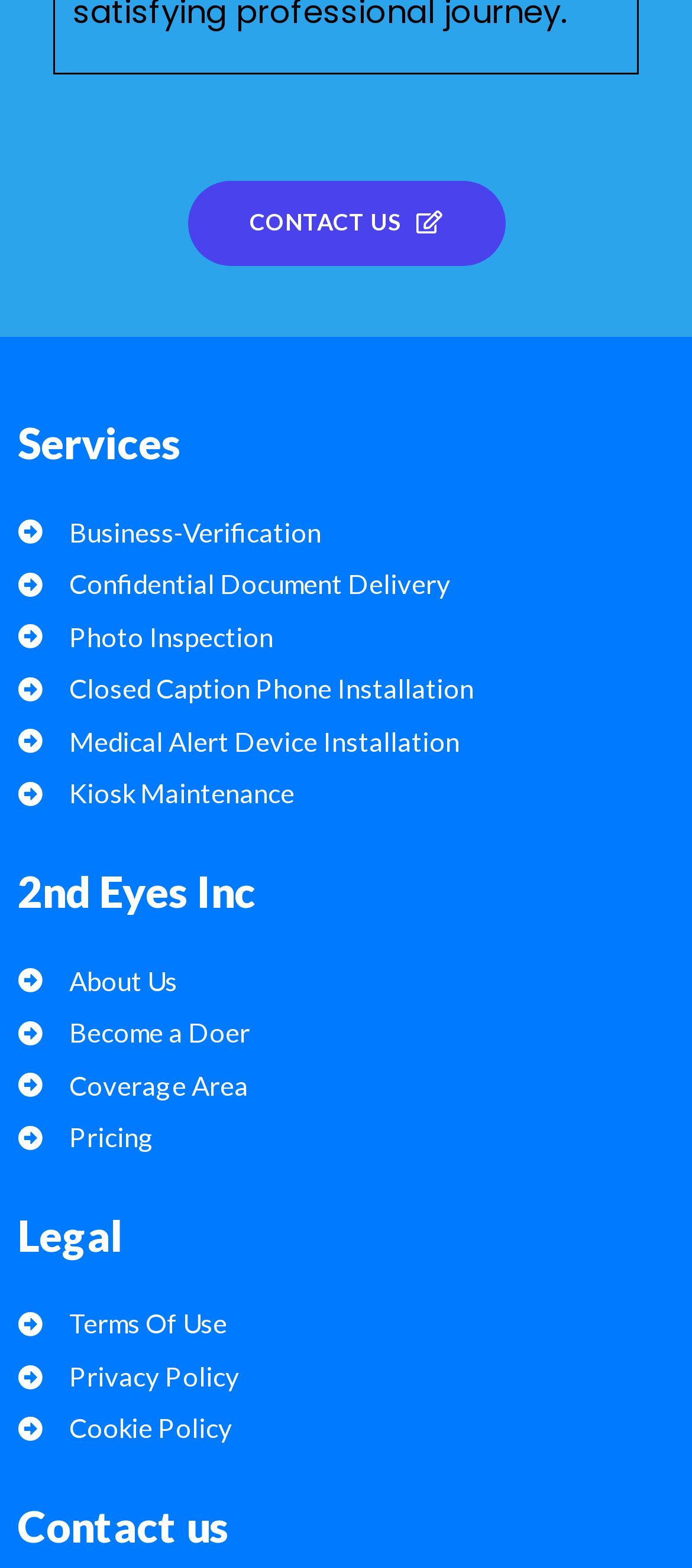Please find the bounding box coordinates of the element that you should click to achieve the following instruction: "Check Pricing". The coordinates should be presented as four float numbers between 0 and 1: [left, top, right, bottom].

[0.026, 0.709, 0.974, 0.742]